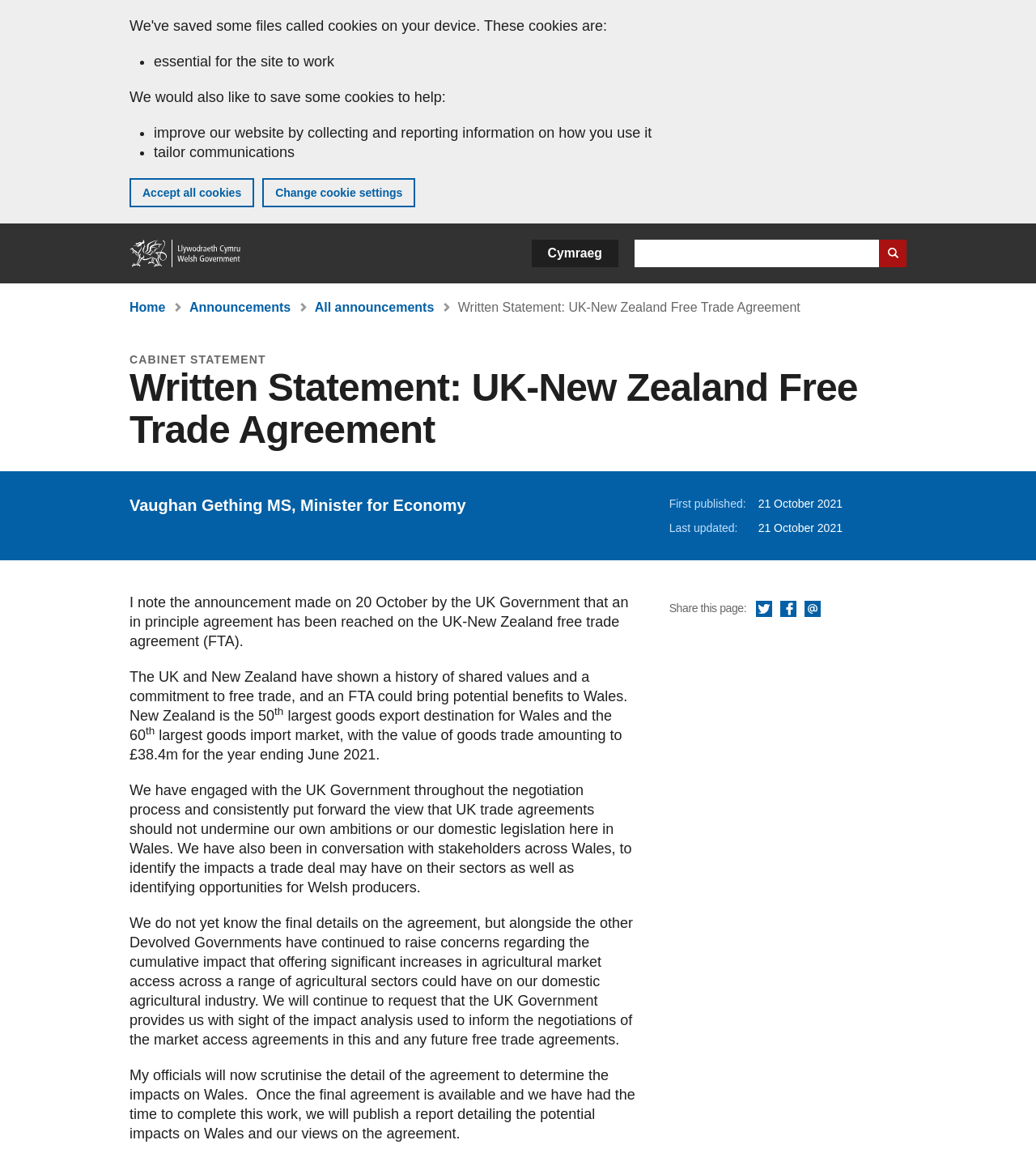From the webpage screenshot, identify the region described by value="Search website". Provide the bounding box coordinates as (top-left x, top-left y, bottom-right x, bottom-right y), with each value being a floating point number between 0 and 1.

[0.848, 0.205, 0.875, 0.228]